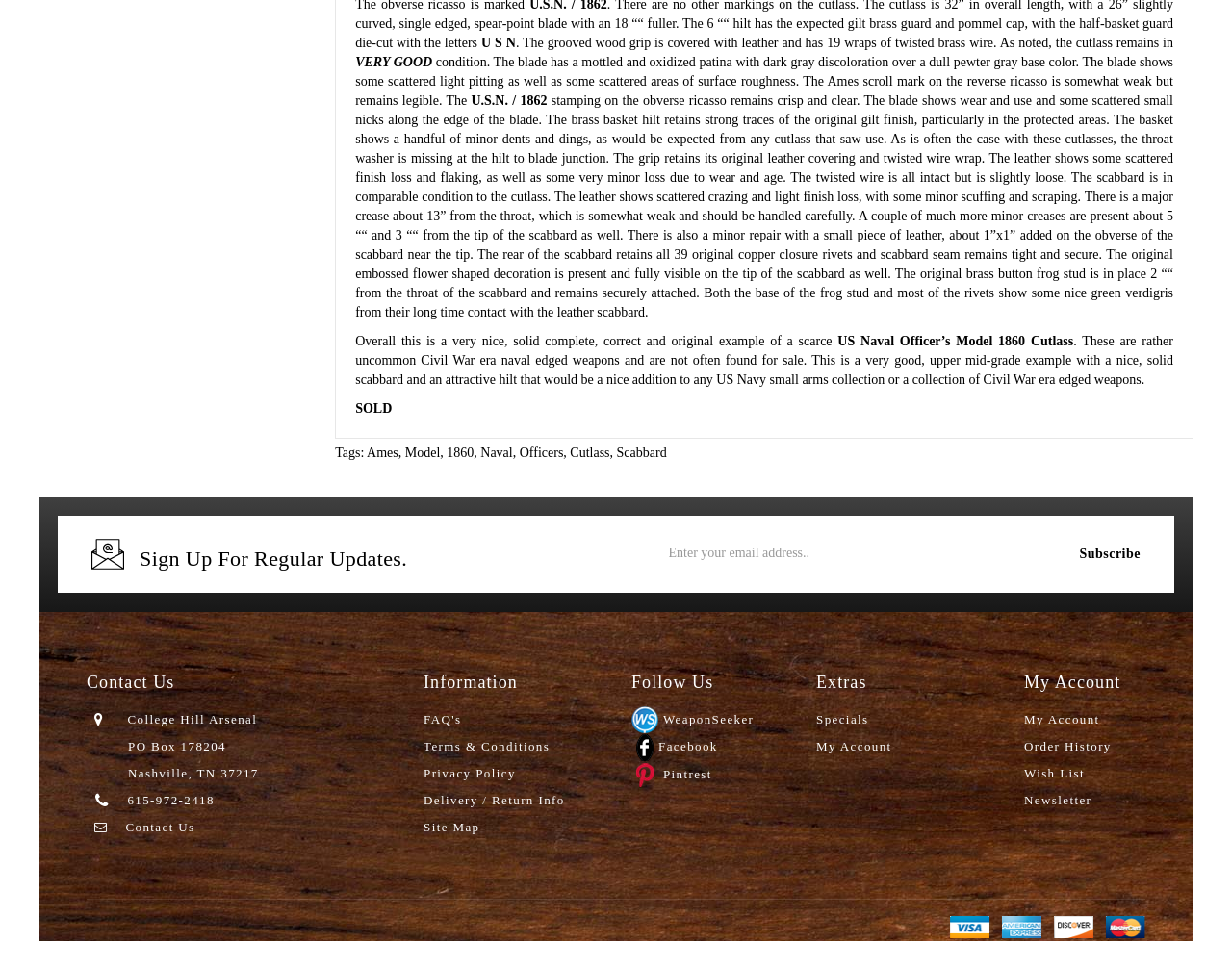What is the material of the grip?
Refer to the image and give a detailed response to the question.

The grip of the cutlass is covered with leather, which shows some scattered finish loss and flaking, as well as some very minor loss due to wear and age.